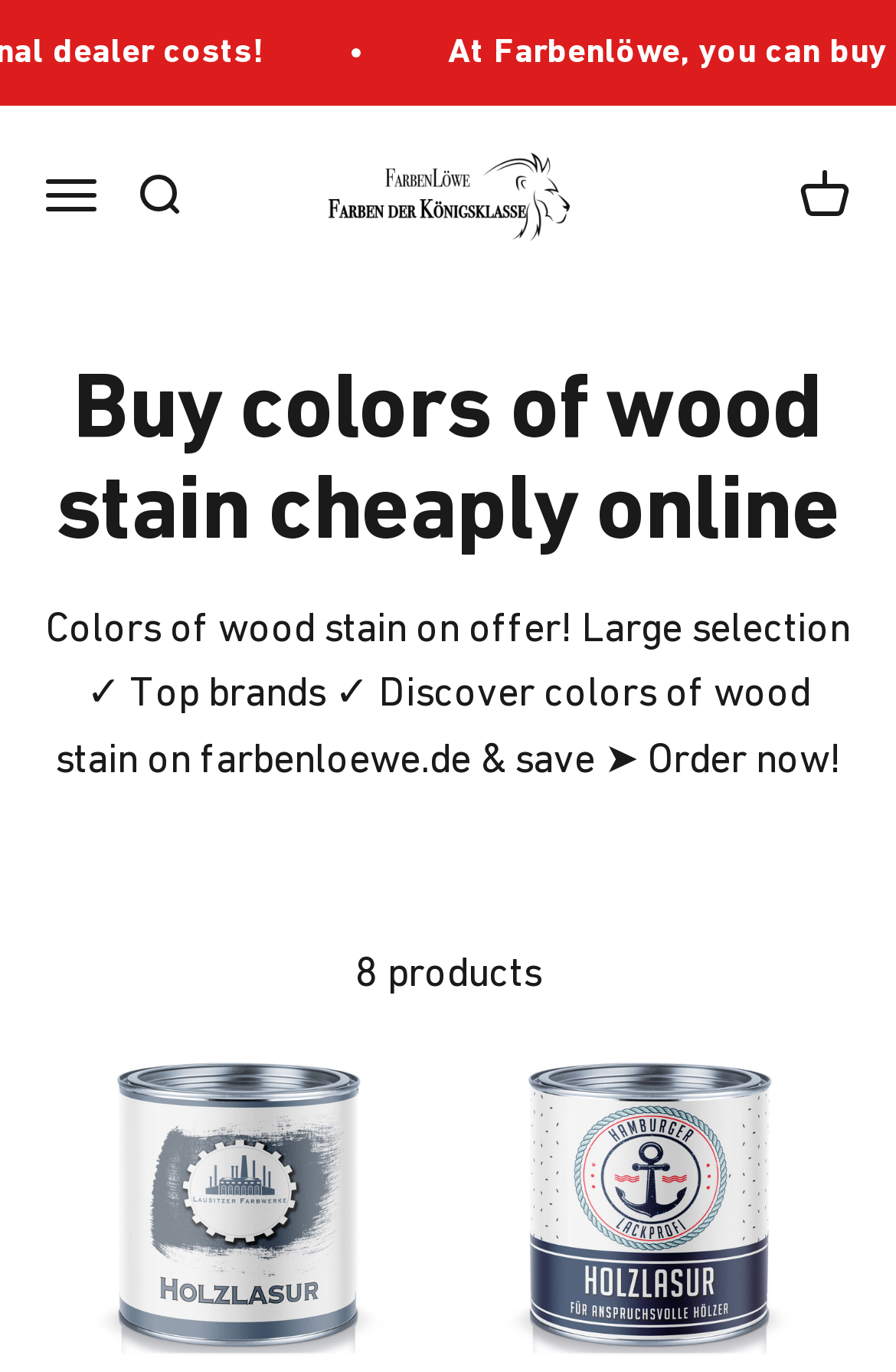How many products are displayed on this page?
Make sure to answer the question with a detailed and comprehensive explanation.

I counted the number of links and images that represent products, and there are 8 of them.